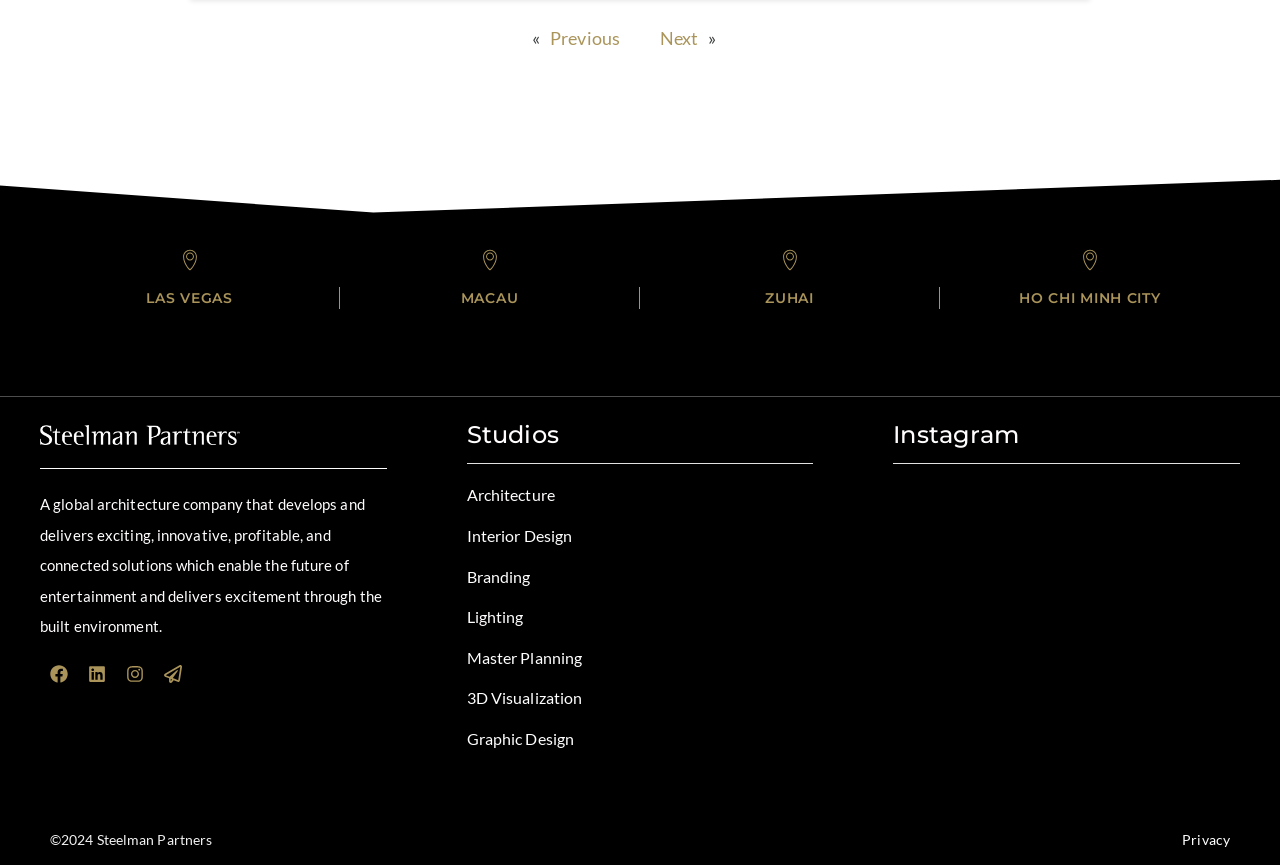Find the bounding box coordinates of the area that needs to be clicked in order to achieve the following instruction: "View LAS VEGAS". The coordinates should be specified as four float numbers between 0 and 1, i.e., [left, top, right, bottom].

[0.031, 0.332, 0.266, 0.358]